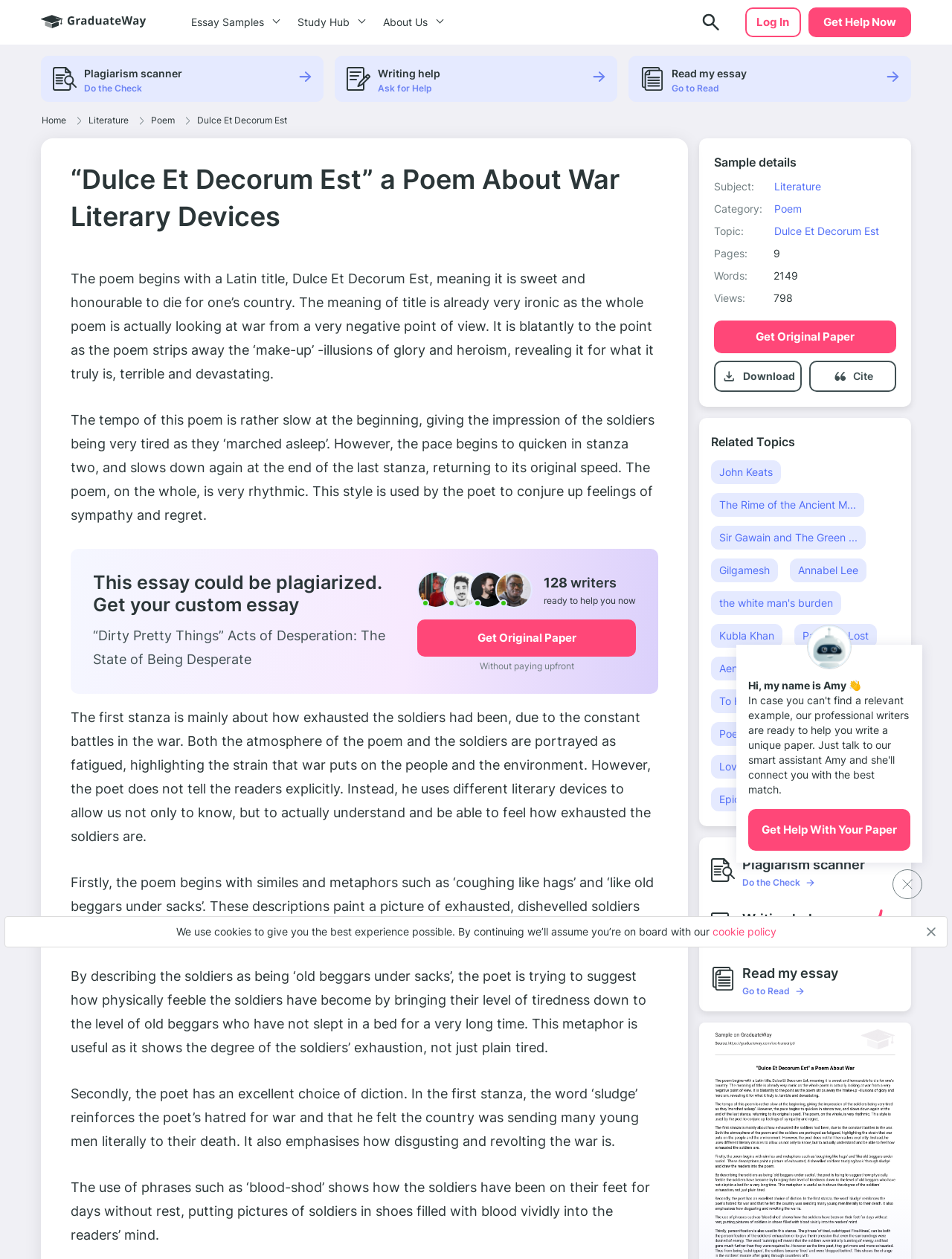Could you determine the bounding box coordinates of the clickable element to complete the instruction: "Click the 'Plagiarism scanner' button"? Provide the coordinates as four float numbers between 0 and 1, i.e., [left, top, right, bottom].

[0.055, 0.053, 0.08, 0.072]